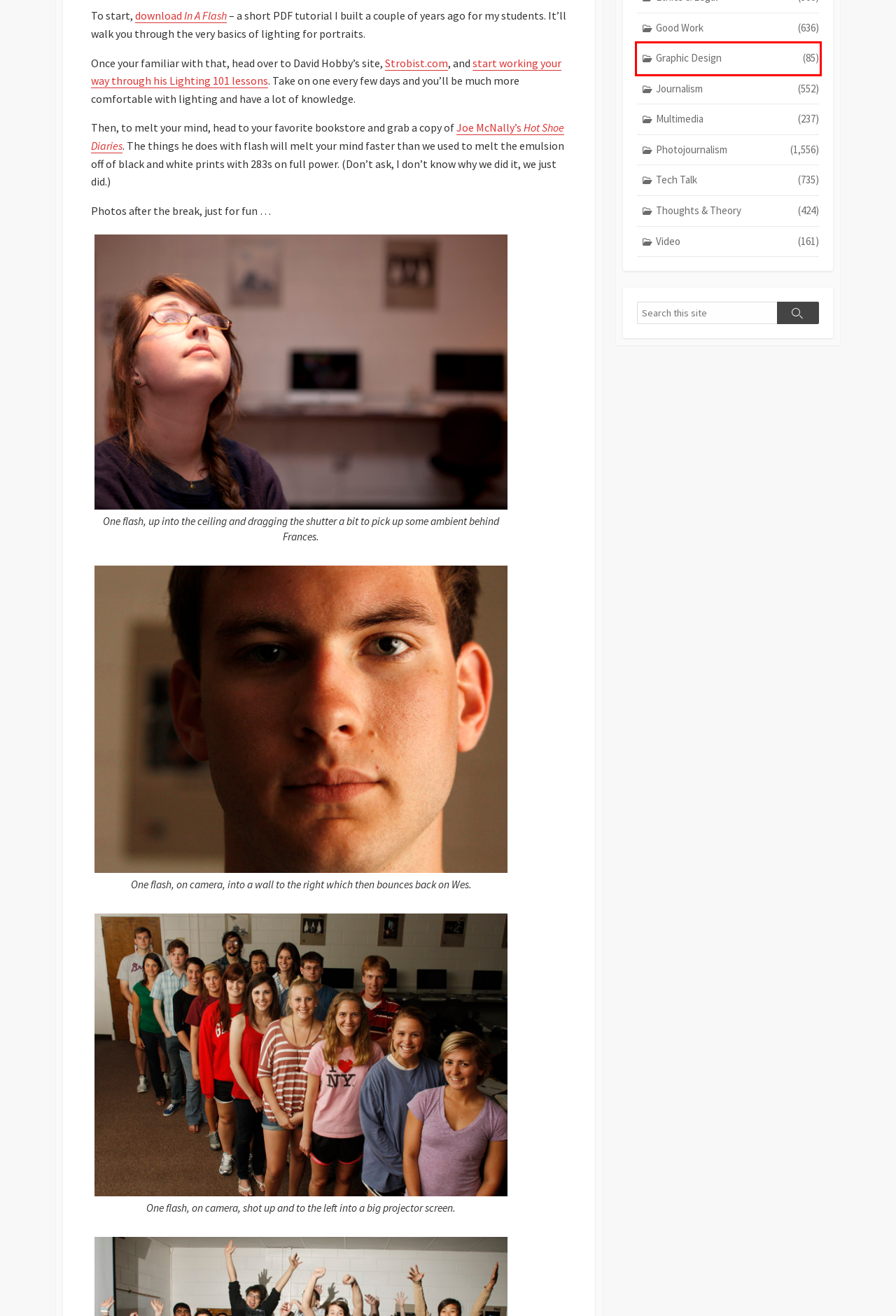You see a screenshot of a webpage with a red bounding box surrounding an element. Pick the webpage description that most accurately represents the new webpage after interacting with the element in the red bounding box. The options are:
A. Thoughts & Theory – Visual Journalism
B. Video – Visual Journalism
C. Journalism – Visual Journalism
D. Good Work – Visual Journalism
E. Photojournalism – Visual Journalism
F. Multimedia – Visual Journalism
G. Amazon.com
H. Graphic Design – Visual Journalism

H